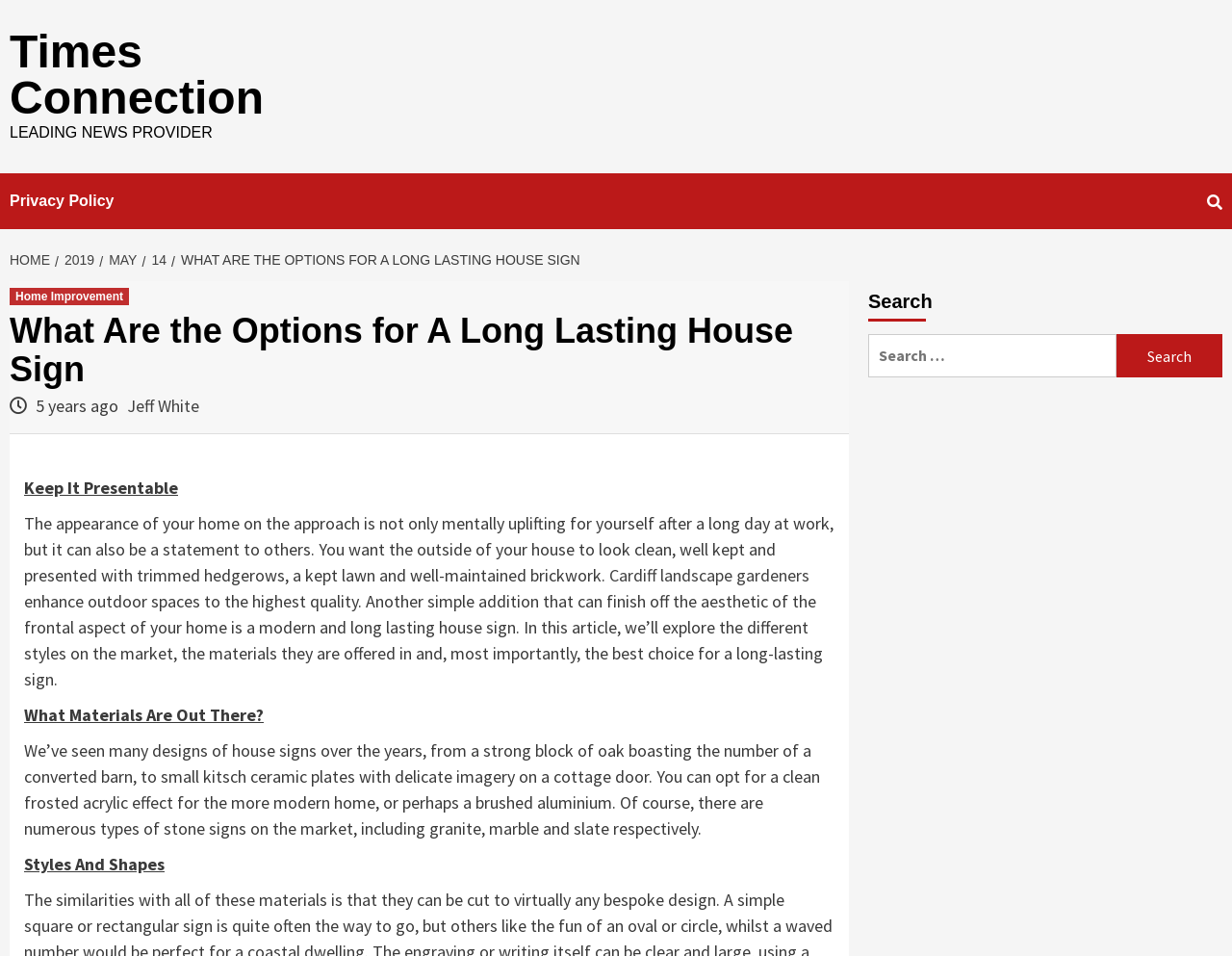Given the following UI element description: "parent_node: Search for: value="Search"", find the bounding box coordinates in the webpage screenshot.

[0.906, 0.349, 0.992, 0.395]